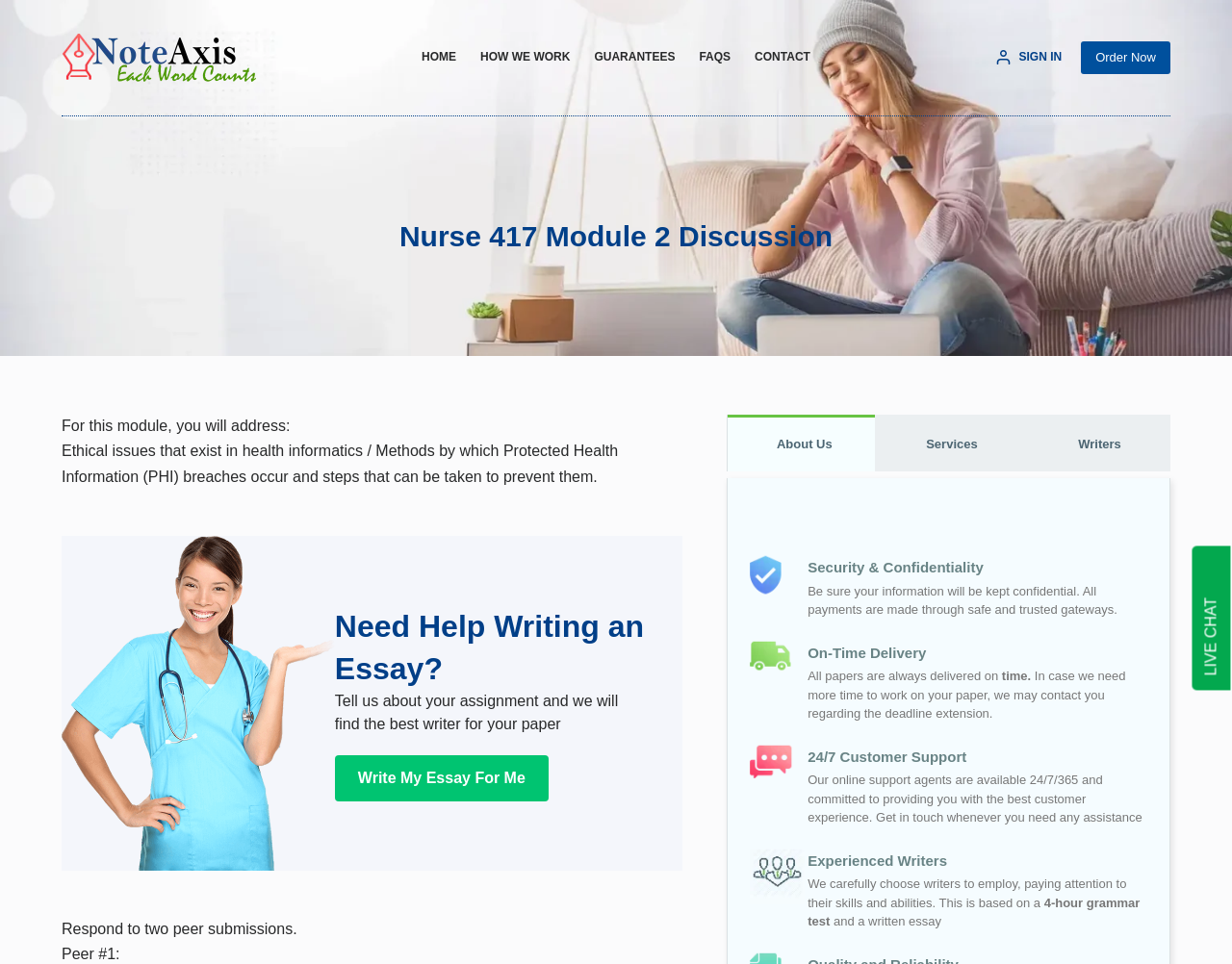Identify the first-level heading on the webpage and generate its text content.

Nurse 417 Module 2 Discussion